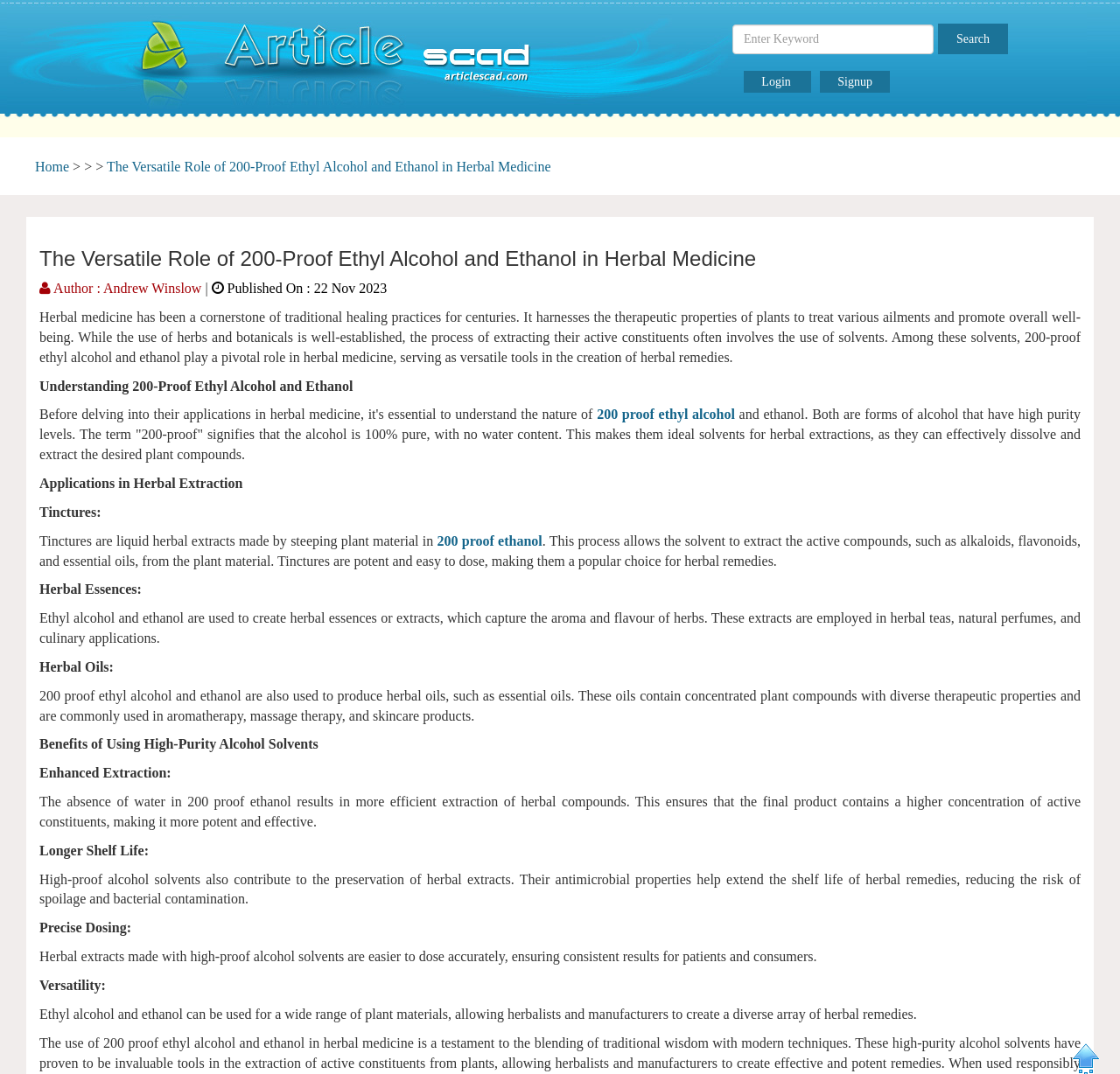Find the bounding box coordinates of the element to click in order to complete the given instruction: "Learn about Herbal Essences."

[0.035, 0.542, 0.126, 0.556]